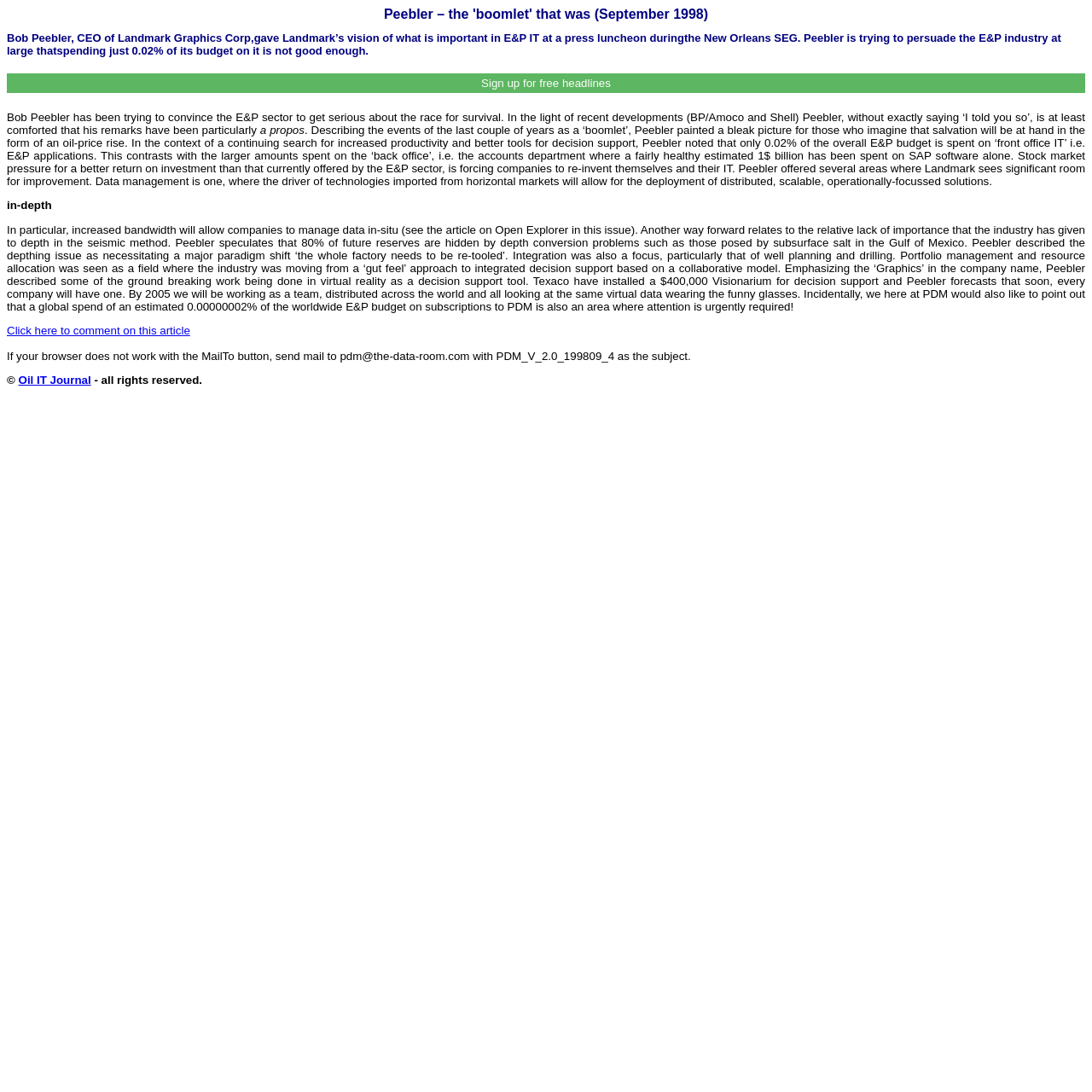Illustrate the webpage thoroughly, mentioning all important details.

The webpage is about an article titled "Peebler – the 'boomlet' that was (September 1998)" and features a heading with the same title at the top. Below the heading, there is a paragraph of text that describes Bob Peebler's vision for the E&P industry, followed by a button to "Sign up for free headlines".

The main content of the article is divided into several sections, with static text blocks describing Bob Peebler's remarks about the E&P sector, including his concerns about the industry's spending on IT and his vision for the future. There are also several shorter text blocks, including one that says "a propos" and another that says "in-depth".

Towards the bottom of the page, there is a link to comment on the article, followed by a static text block with instructions on how to contact the publication if the "MailTo" button does not work. The page ends with a copyright notice, a link to "Oil IT Journal", and a statement that all rights are reserved.

There are no images on the page, and the layout is primarily composed of text blocks and a few interactive elements, such as the button and links. The text blocks are arranged in a vertical column, with the main content of the article taking up most of the page.